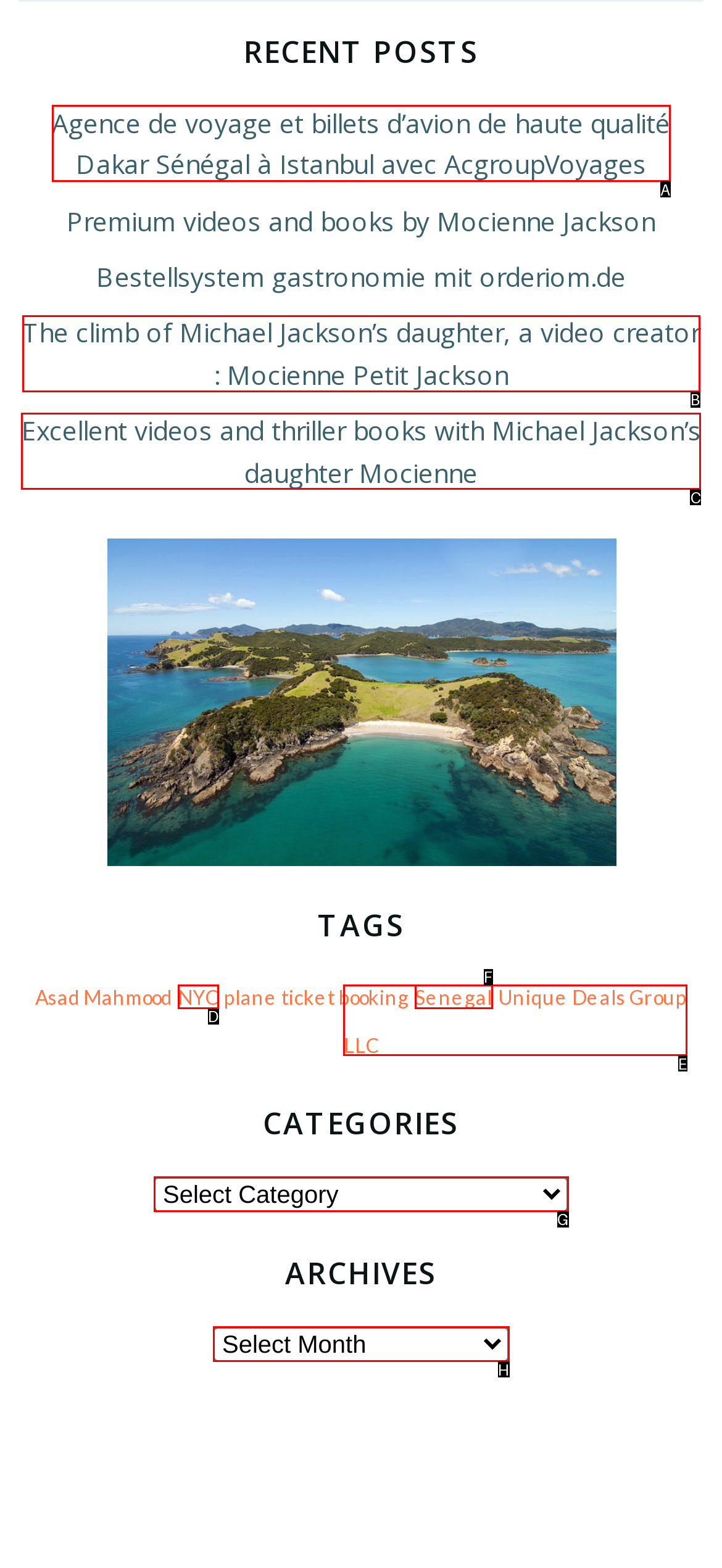Based on the description NYC, identify the most suitable HTML element from the options. Provide your answer as the corresponding letter.

D